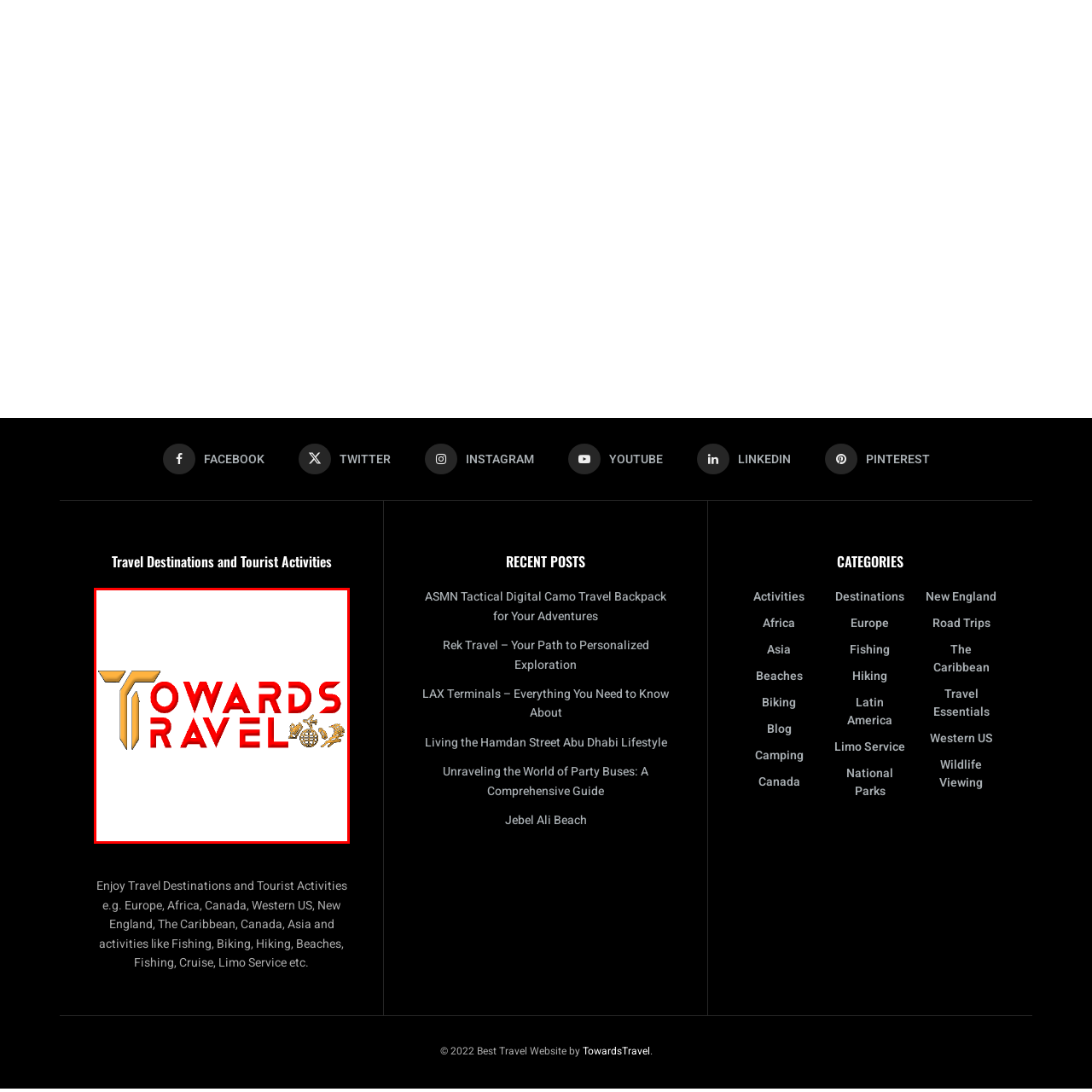Create a thorough and descriptive caption for the photo marked by the red boundary.

The image prominently features the logo of "Towards Travel," presented in a bold and vibrant design. The logo combines a stylized "T" alongside the word "TRAVEL," with the text rendered in striking red and gold tones. The design evokes a sense of adventure and exploration, aligning with the theme of travel. Accompanying the text, symbols that represent different facets of travel—potentially including landmarks and globe motifs—add a visual layer that enhances its appeal. This logo is central to the "Towards Travel" brand, reflecting its focus on travel destinations and tourist activities around the world.